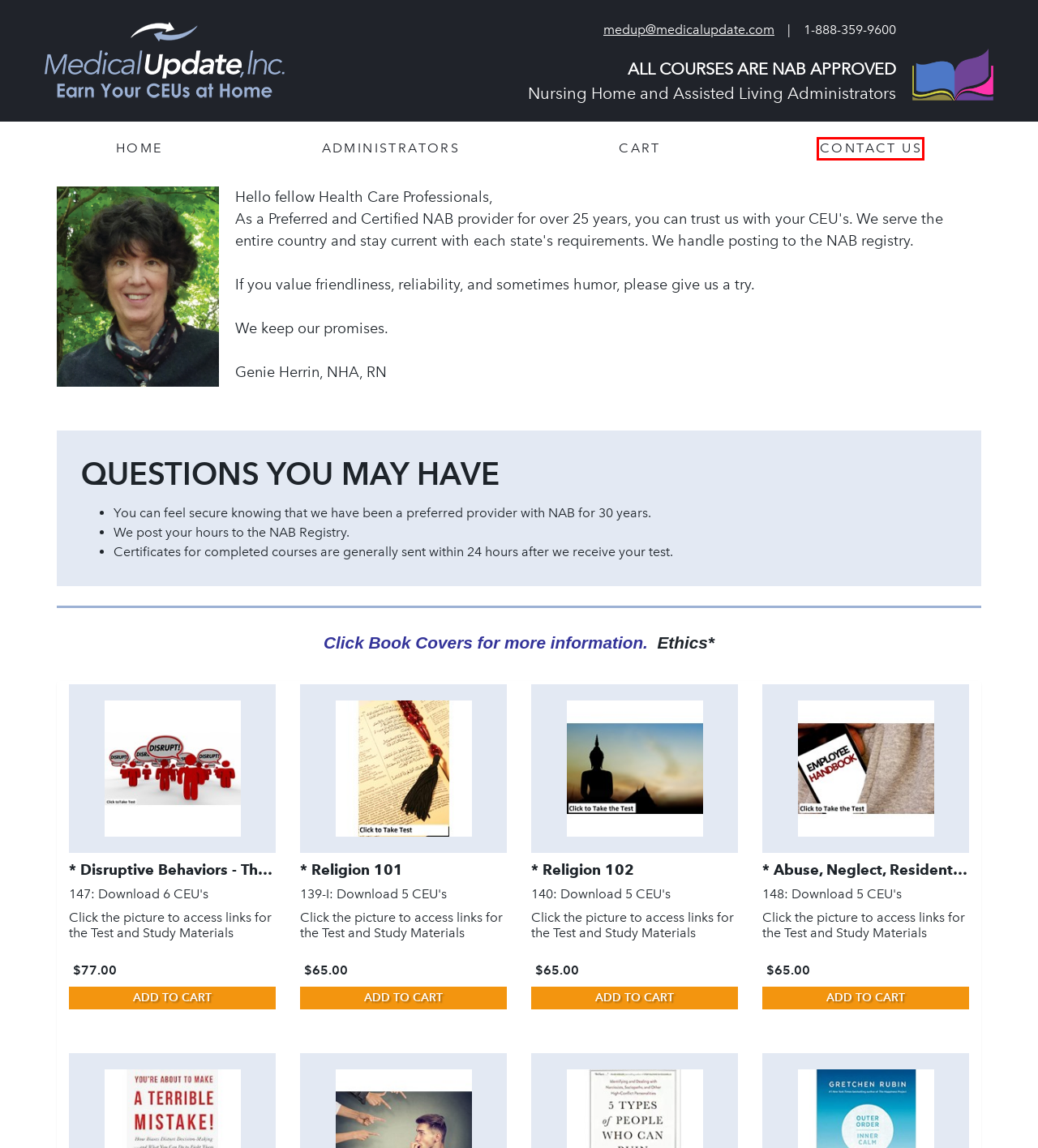You are given a screenshot depicting a webpage with a red bounding box around a UI element. Select the description that best corresponds to the new webpage after clicking the selected element. Here are the choices:
A. Religion 102 - CEU for Nurse Administrator - Online - 5 hours
B. Disruptive Behaviors... The Rippling Effect - CEU for Nurse Administrator - 6 Hours
C. Checkout
D. Contact | Medical Update
E. Medication Errors - CEU for Nurse Administrator - Online - 3 Hours
F. Religion 101 - CEU for Nurse Administrator - Online - 5 Hours
G. *Wisdom From Hard Times
H. Administrators

D